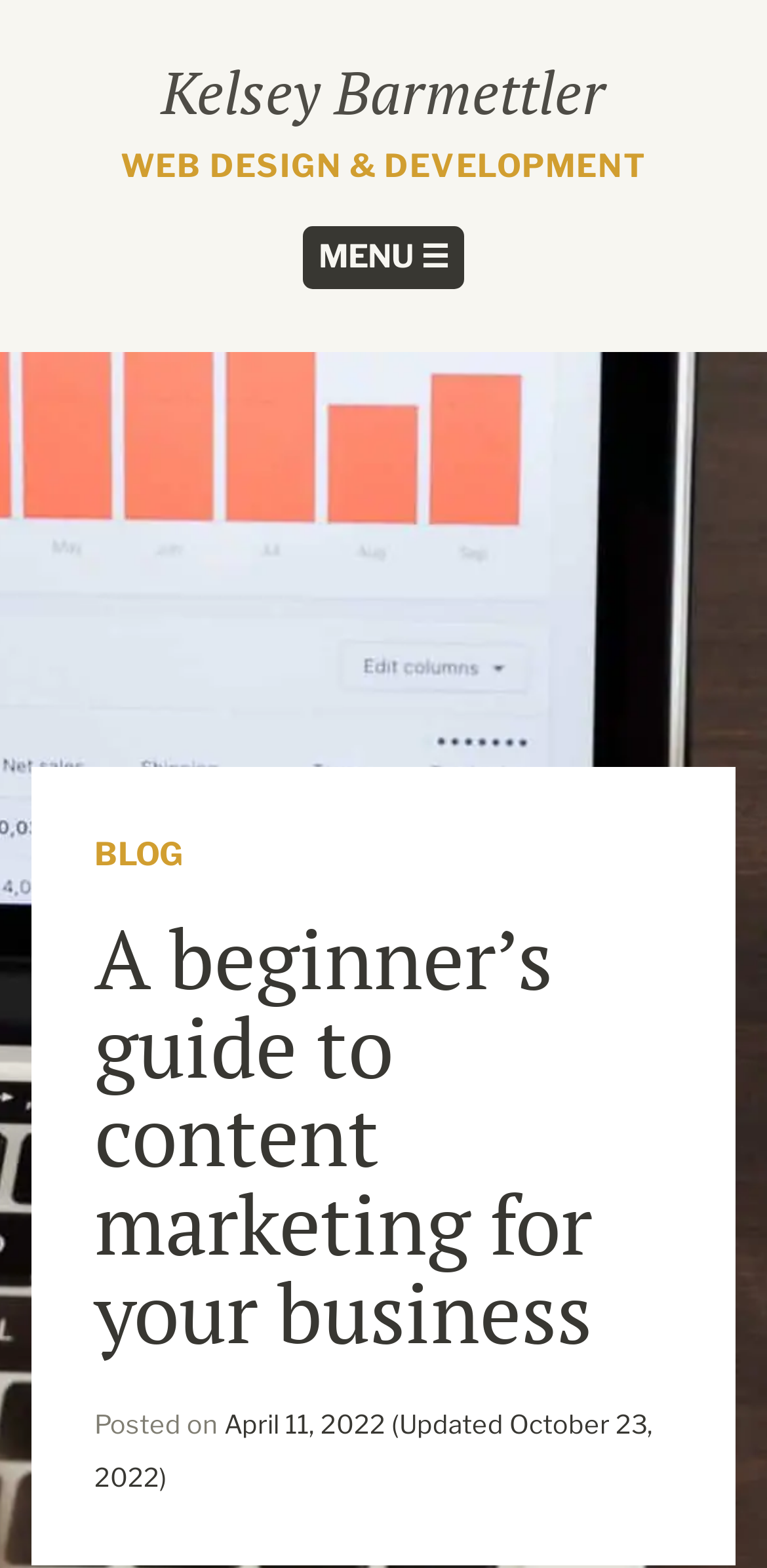Produce a meticulous description of the webpage.

The webpage is about a beginner's guide to content marketing for businesses. At the top, there is a link to the author's name, "Kelsey Barmettler", positioned slightly to the right of the center. Below it, there is a static text "WEB DESIGN & DEVELOPMENT" that spans most of the width of the page. 

To the right of the author's name, there is a button labeled "MENU" that is not expanded. Below the "WEB DESIGN & DEVELOPMENT" text, there is a static text "BLOG" positioned on the left side of the page. 

The main content of the page is headed by a title "A beginner’s guide to content marketing for your business" that takes up most of the width of the page. Below the title, there is a static text "Posted on" followed by a link to the date "April 11, 2022 (Updated October 23, 2022)" that spans about two-thirds of the page width. The date link contains two time elements, but they do not have any visible text.